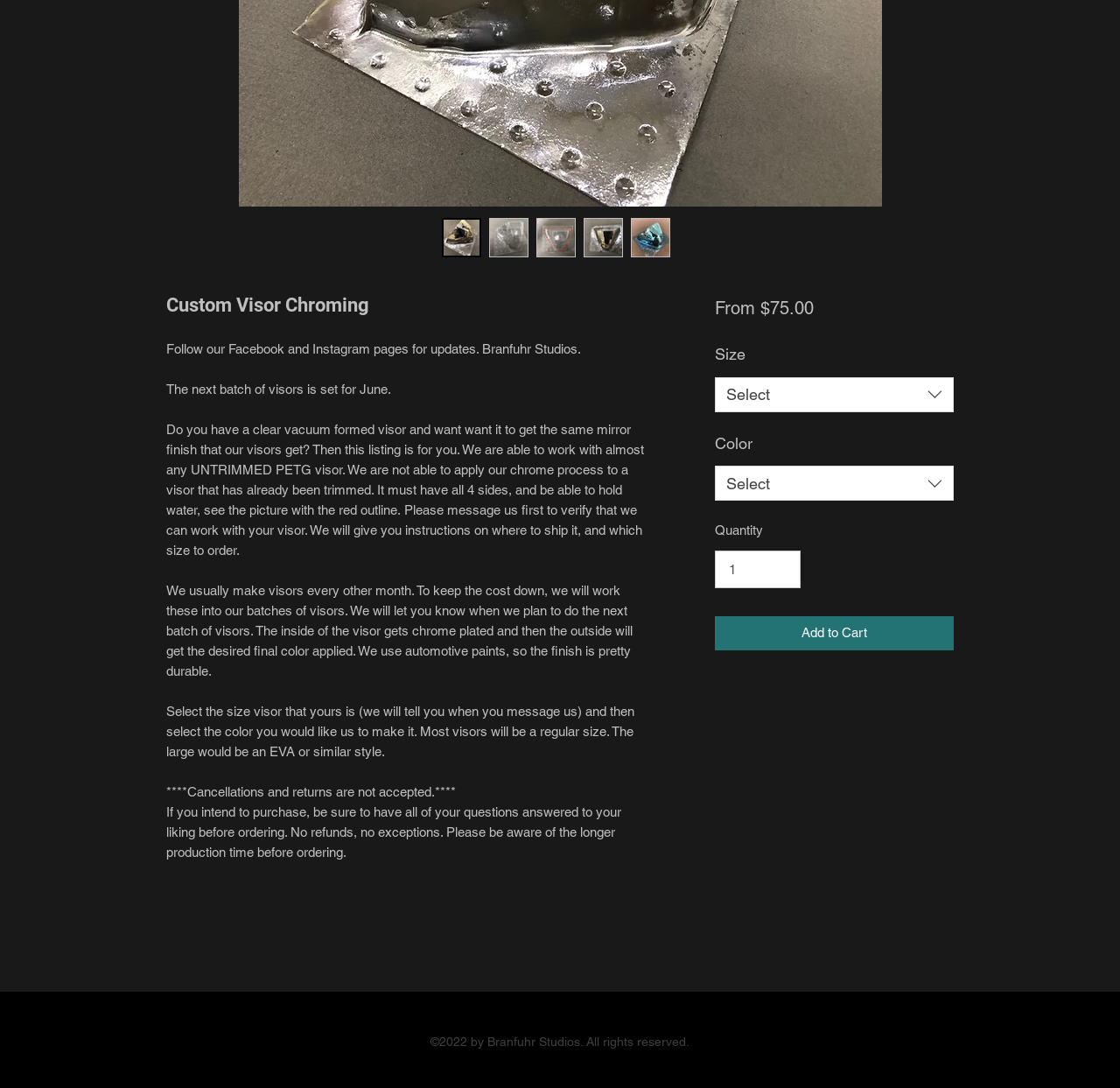Calculate the bounding box coordinates of the UI element given the description: "Select".

[0.638, 0.347, 0.852, 0.379]